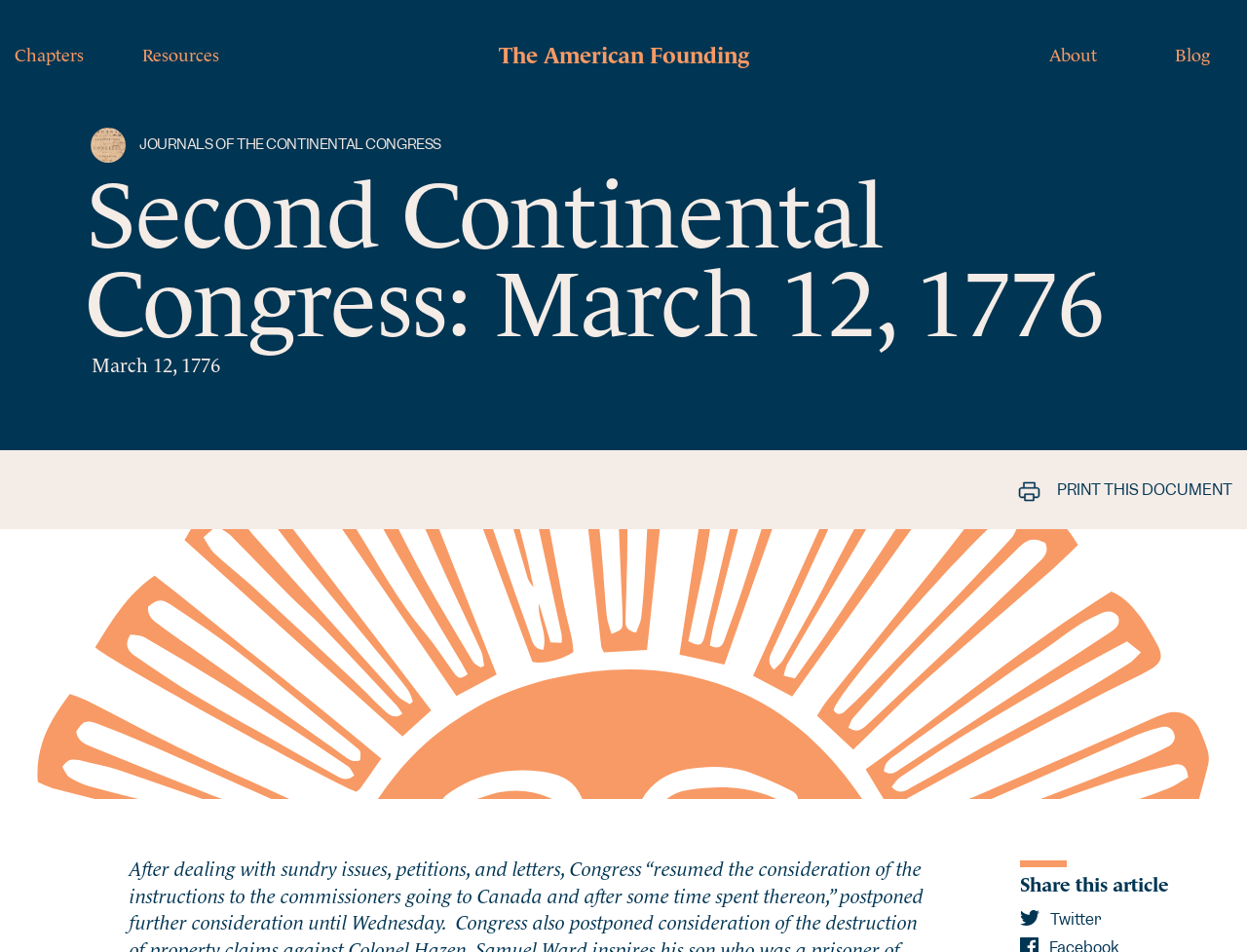Analyze the image and deliver a detailed answer to the question: What is the name of the congress?

I found the answer by looking at the header section of the webpage, where it says 'Second Continental Congress: March 12, 1776'.